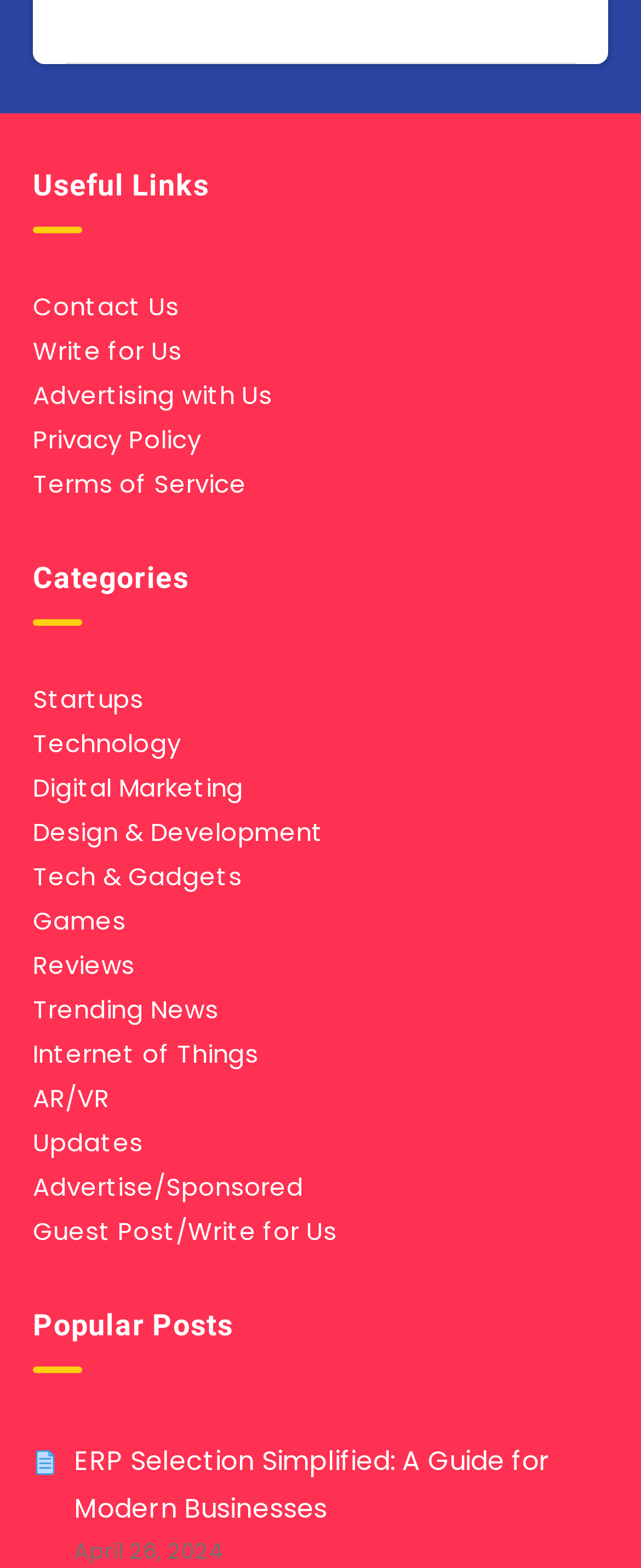Locate the bounding box coordinates of the element you need to click to accomplish the task described by this instruction: "Read ERP Selection Simplified: A Guide for Modern Businesses".

[0.115, 0.919, 0.859, 0.976]